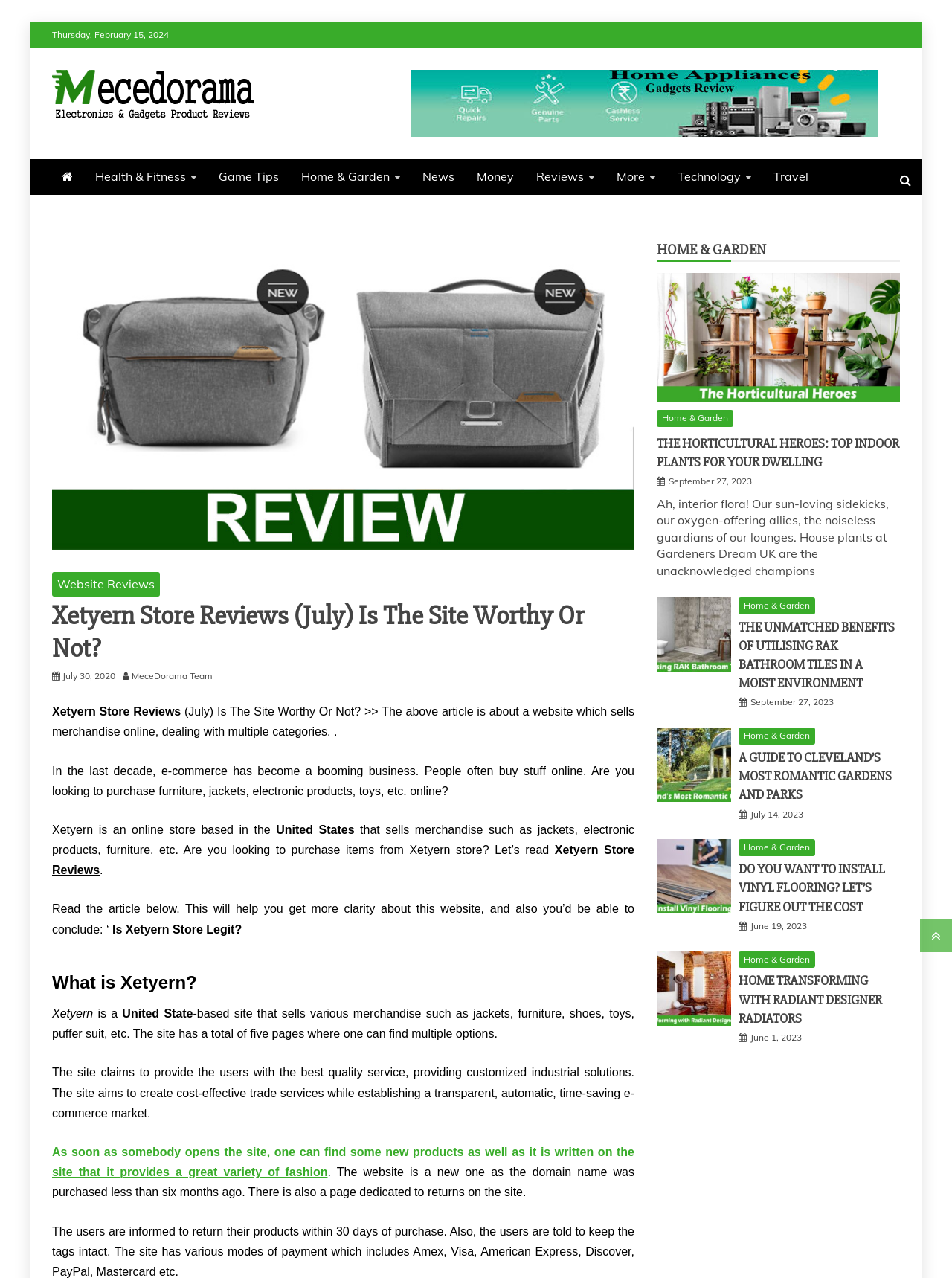Answer the question in a single word or phrase:
What categories of products are reviewed on this website?

Electronics & Gadgets, Health & Fitness, etc.